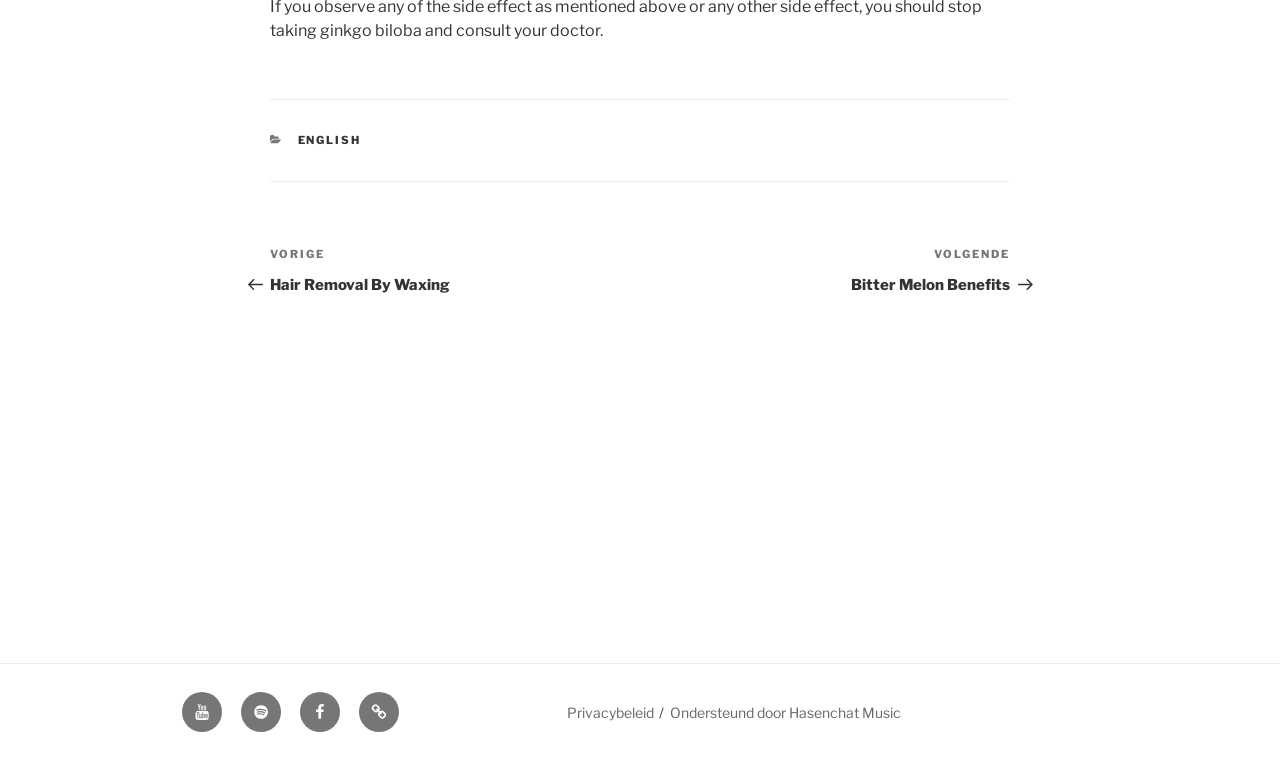Find the bounding box coordinates for the HTML element described in this sentence: "Volgend berichtVolgende Bitter Melon Benefits". Provide the coordinates as four float numbers between 0 and 1, in the format [left, top, right, bottom].

[0.5, 0.323, 0.789, 0.387]